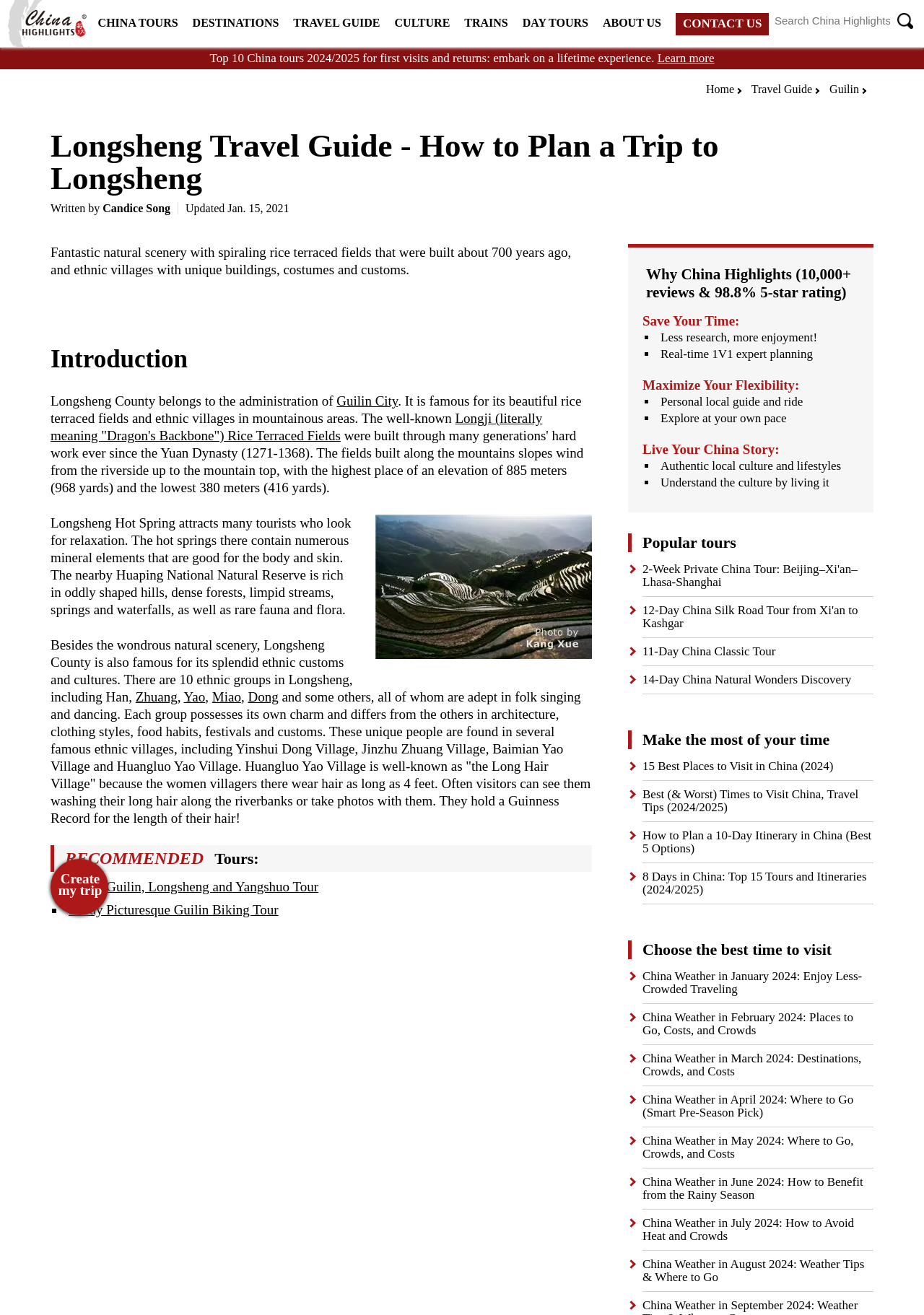Please find and provide the title of the webpage.

Longsheng Travel Guide - How to Plan a Trip to Longsheng